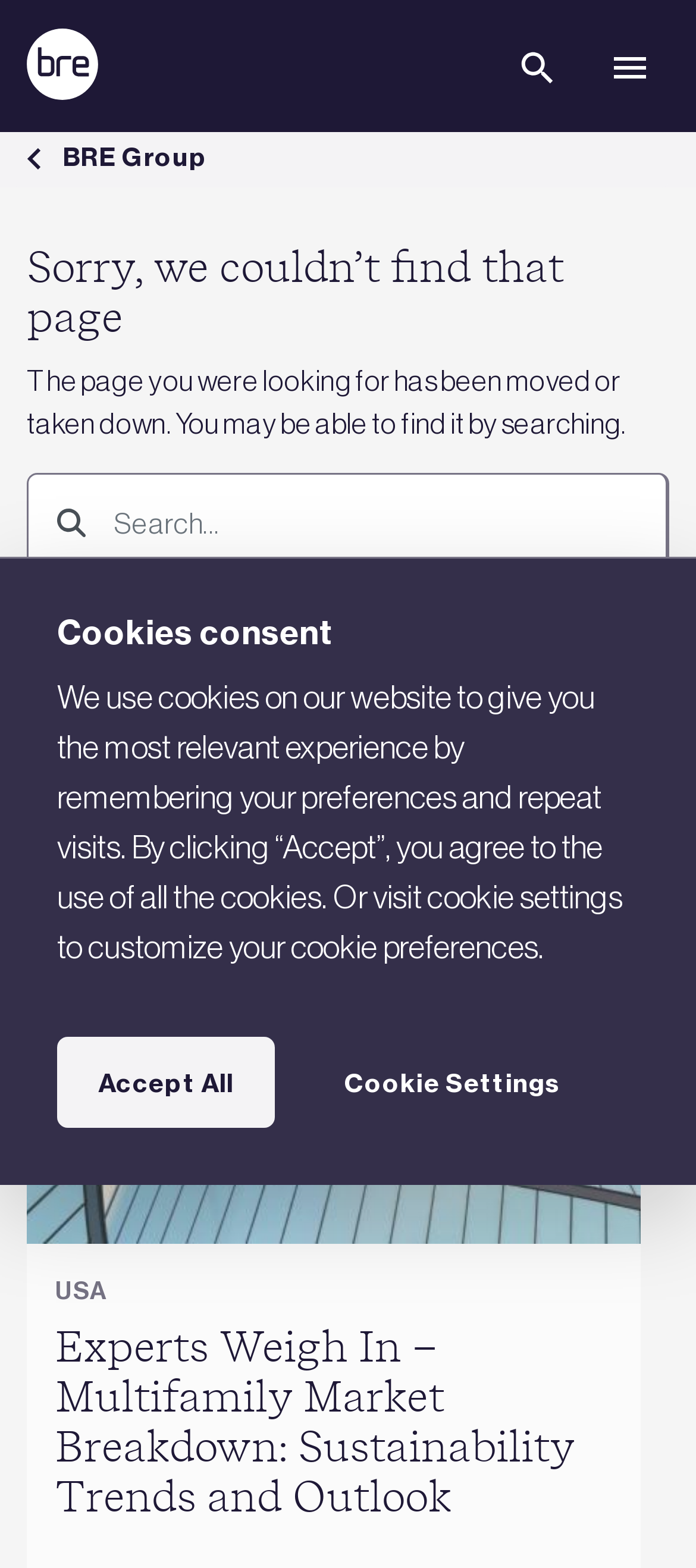Create a detailed summary of the webpage's content and design.

The webpage appears to be an error page from the BRE Group website, as indicated by the heading "Sorry, we couldn’t find that page". This heading is located near the top of the page, spanning almost the entire width. Below this heading, there is a paragraph of text explaining that the page the user was looking for has been moved or taken down, and suggesting that they may be able to find it by searching.

On the top-left corner of the page, there is a link to the "BRE Group" homepage, accompanied by a small image of the BRE Group logo. On the top-right corner, there is a search link and a navigation breadcrumb trail.

In the middle of the page, there is a search textbox and a search button, allowing users to search for the content they were looking for. Below this, there is a heading "You might also like this" followed by an image and a heading related to a article titled "Experts Weigh In – Multifamily Market Breakdown: Sustainability Trends and Outlook". The image is quite large, taking up most of the width of the page.

At the bottom of the page, there is a section related to cookies consent, with a brief description of how the website uses cookies and options to customize cookie preferences. There are two buttons, "Cookie Settings" and "Accept All", allowing users to manage their cookie preferences.

Overall, the page has a simple layout with a focus on helping users find the content they were looking for, and providing some additional resources and options.